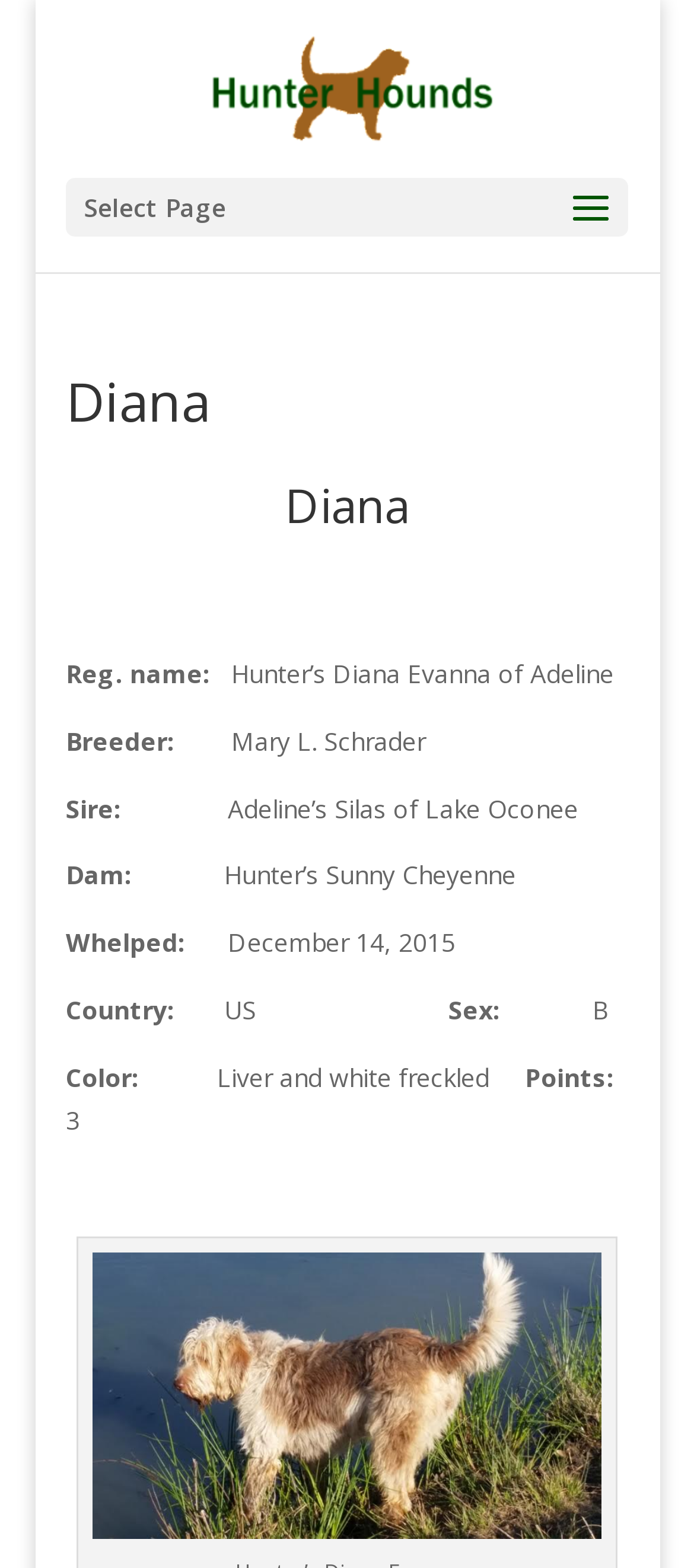Generate a comprehensive caption for the webpage you are viewing.

The webpage is about Diana, a dog from the Hunter D litter. At the top, there is a link to "Hunter Hounds Otterhounds" accompanied by an image with the same name. Below this, there is a dropdown menu labeled "Select Page". 

The main content of the page is divided into two sections. On the left, there are two headings, both titled "Diana", stacked on top of each other. Below these headings, there are several lines of text providing information about Diana, including her registered name, breeder, sire, dam, birthdate, country, sex, color, and points. 

On the right side of the page, there is a large image of Diana, which takes up most of the vertical space. The image is described by a caption, but the caption's content is not provided in the accessibility tree.